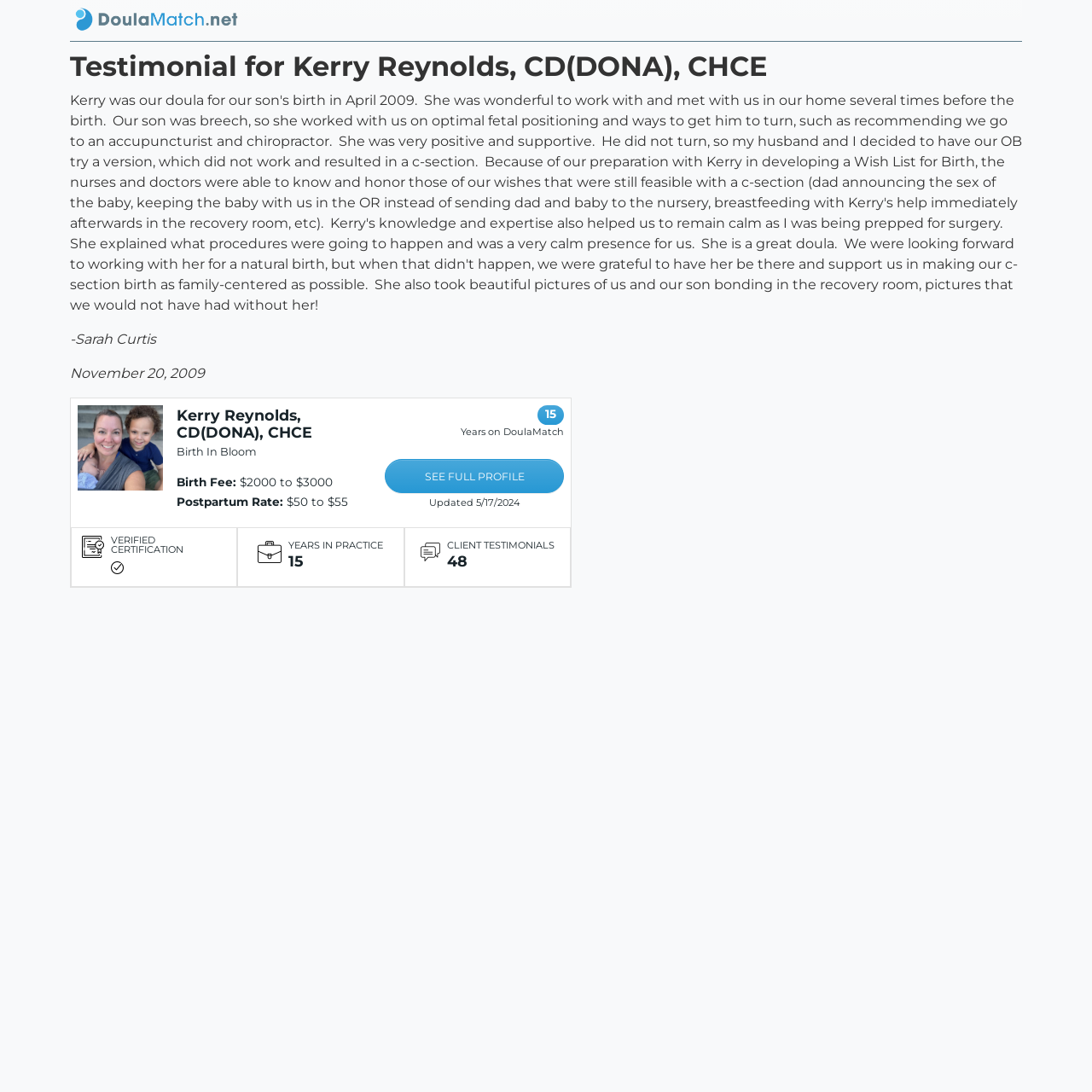How many client testimonials are there?
Kindly give a detailed and elaborate answer to the question.

I found the answer by looking at the StaticText element '48' which is located near the 'CLIENT TESTIMONIALS' label, indicating that it is the number of client testimonials.